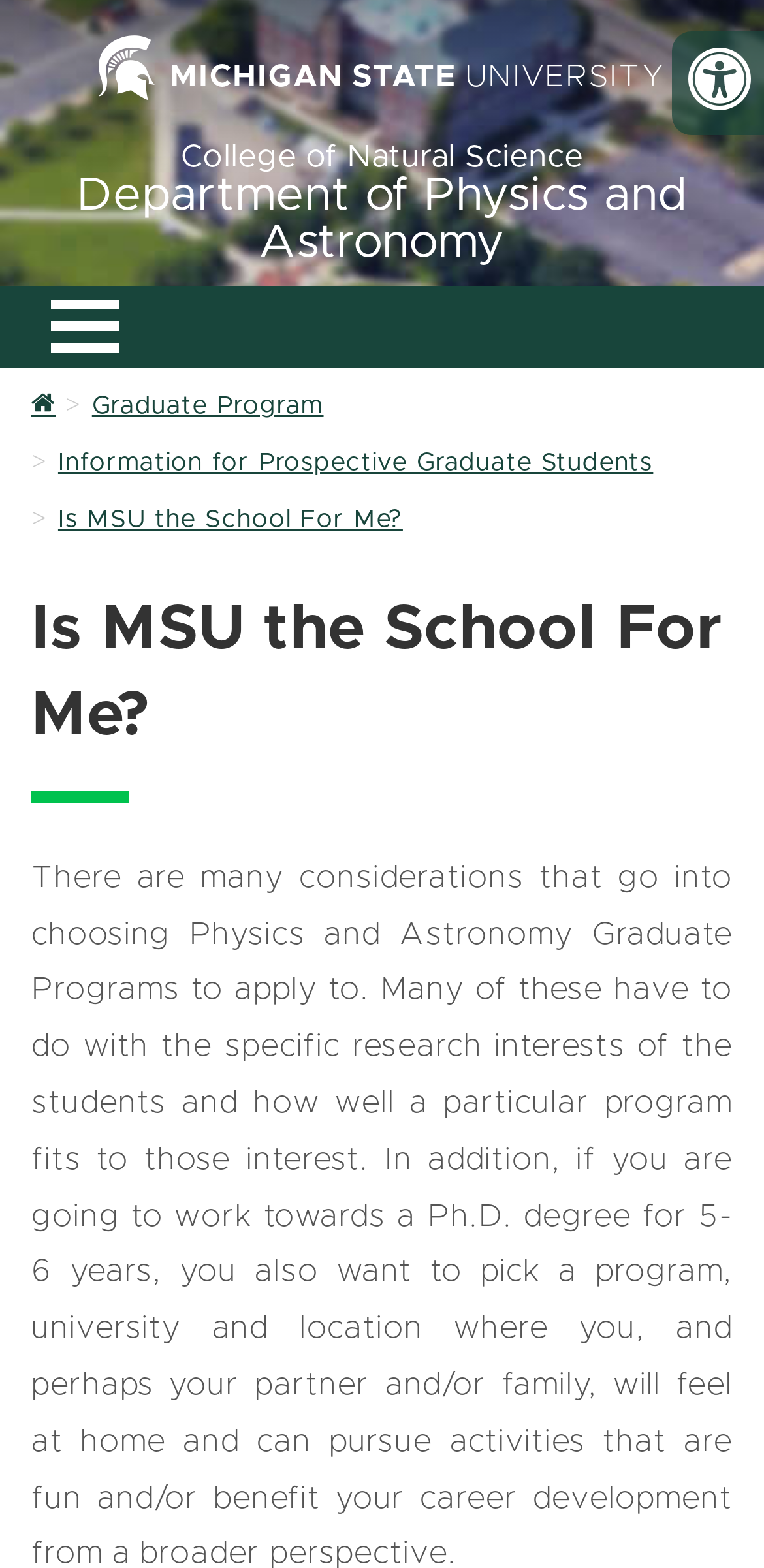How many links are there in the primary navigation?
Use the information from the screenshot to give a comprehensive response to the question.

I found the answer by counting the number of links within the primary navigation section, which includes 'Home', 'Graduate Program', 'Information for Prospective Graduate Students', and 'Is MSU the School For Me?'.